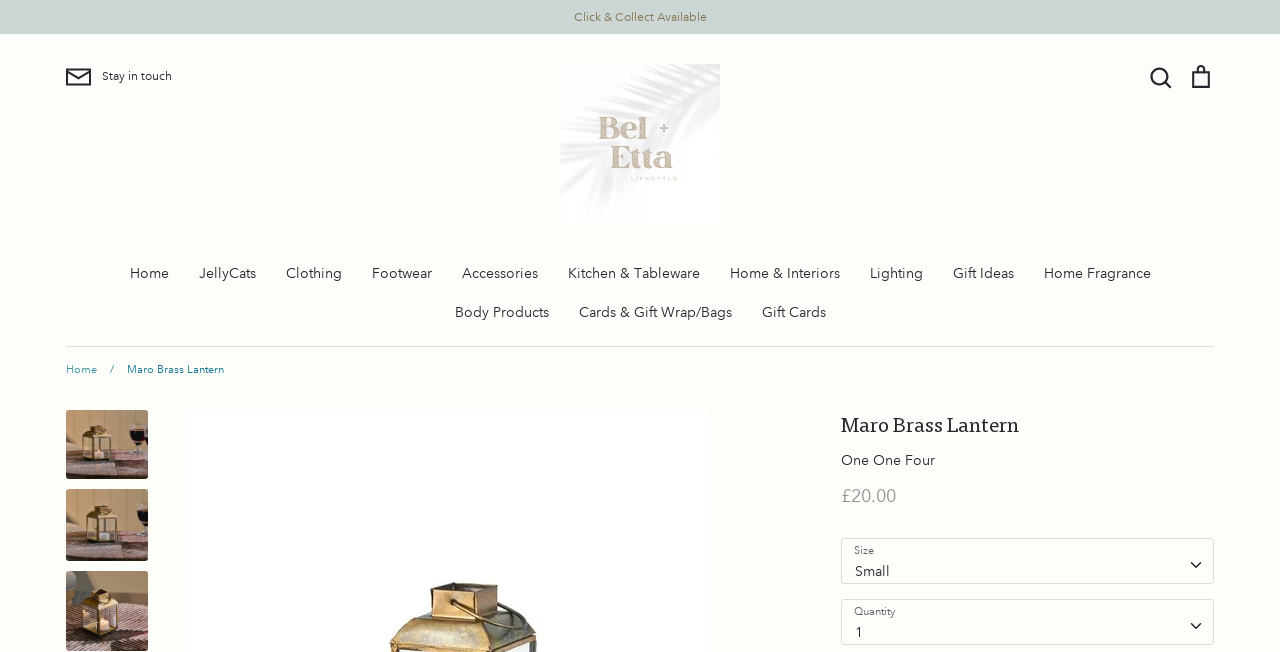Provide the bounding box coordinates of the UI element this sentence describes: "Gift Cards".

[0.595, 0.464, 0.645, 0.492]